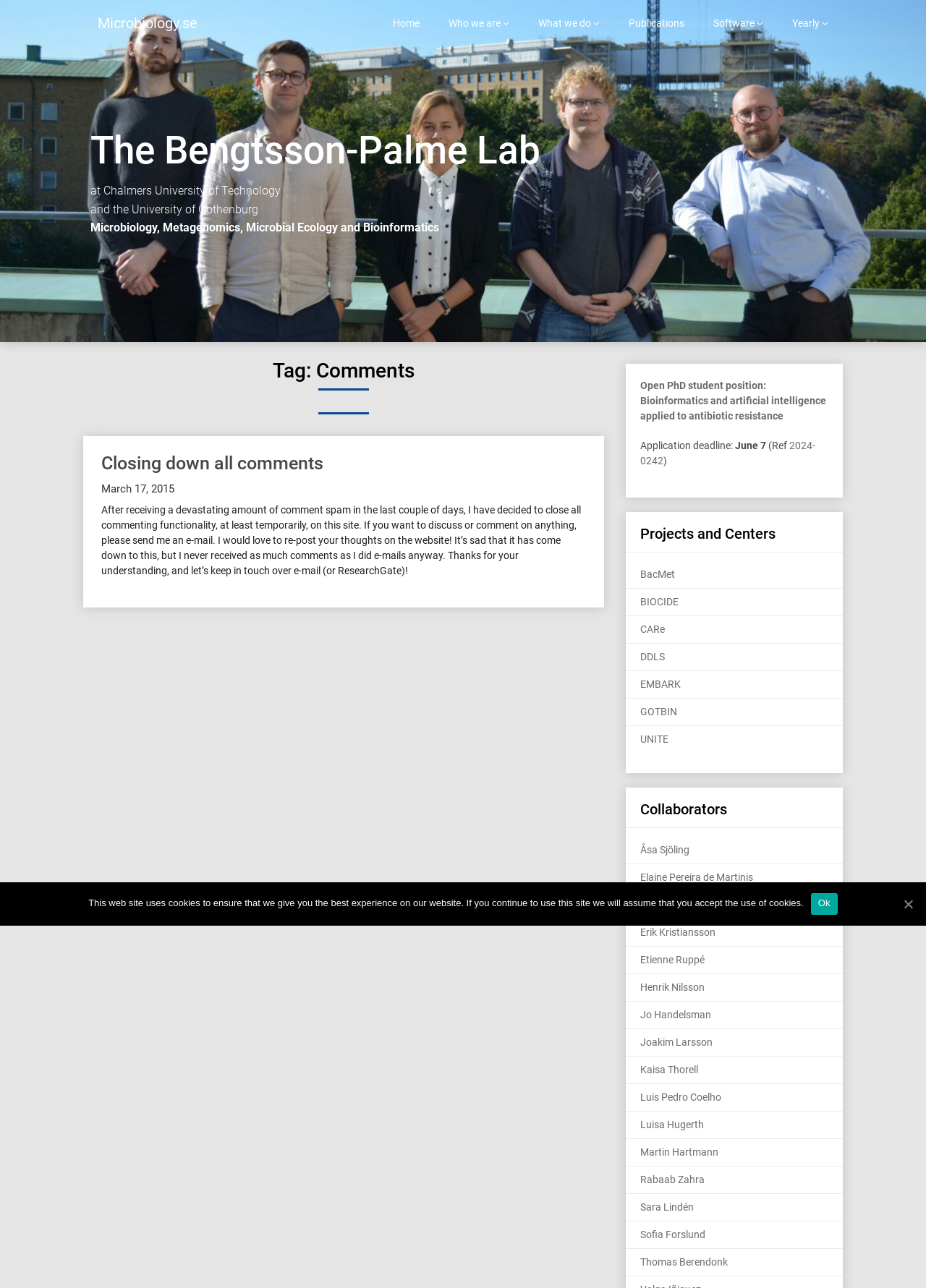Please respond to the question with a concise word or phrase:
How many collaborators are listed on the website?

15